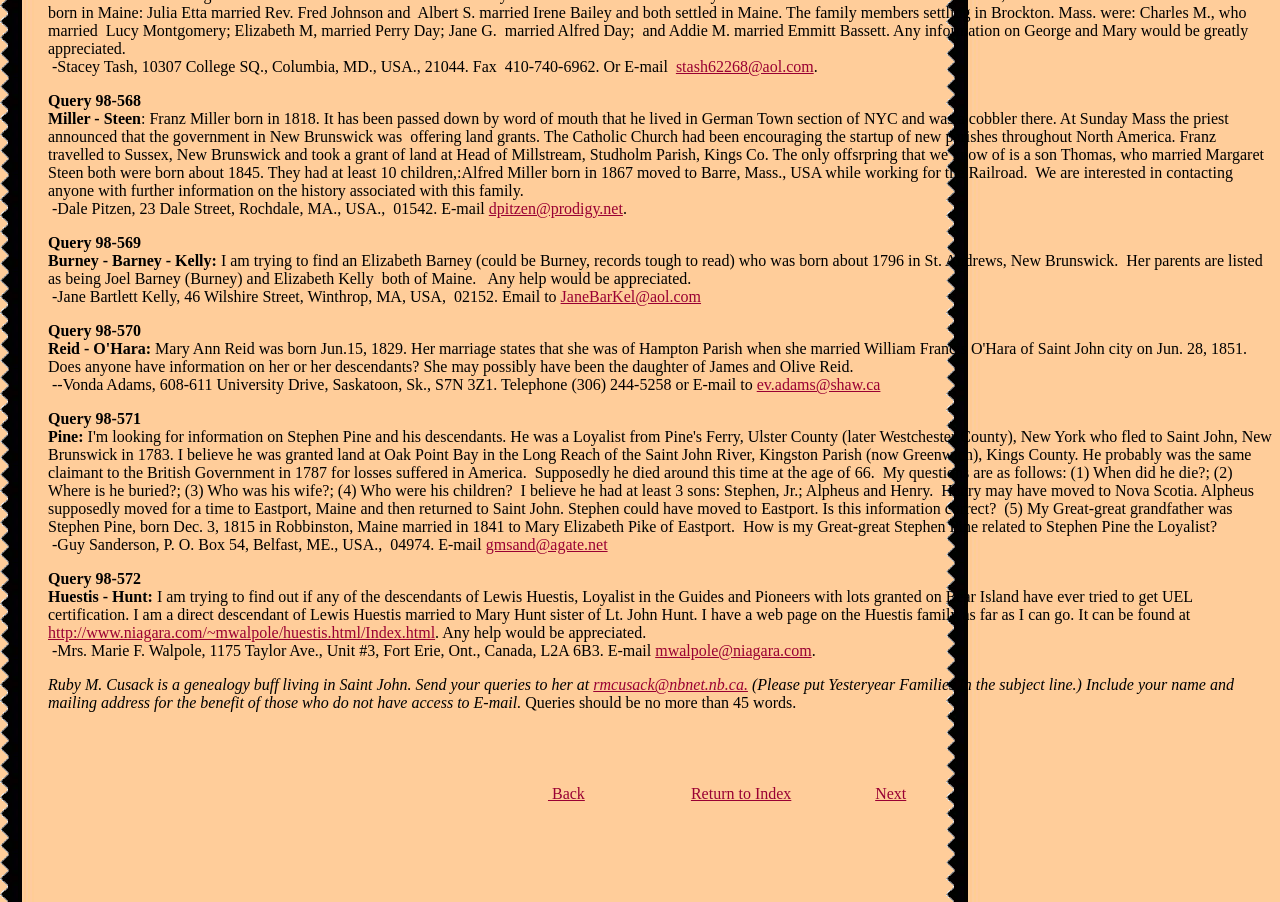Locate the bounding box coordinates of the element's region that should be clicked to carry out the following instruction: "Send an email to stash62268@aol.com". The coordinates need to be four float numbers between 0 and 1, i.e., [left, top, right, bottom].

[0.528, 0.064, 0.636, 0.083]